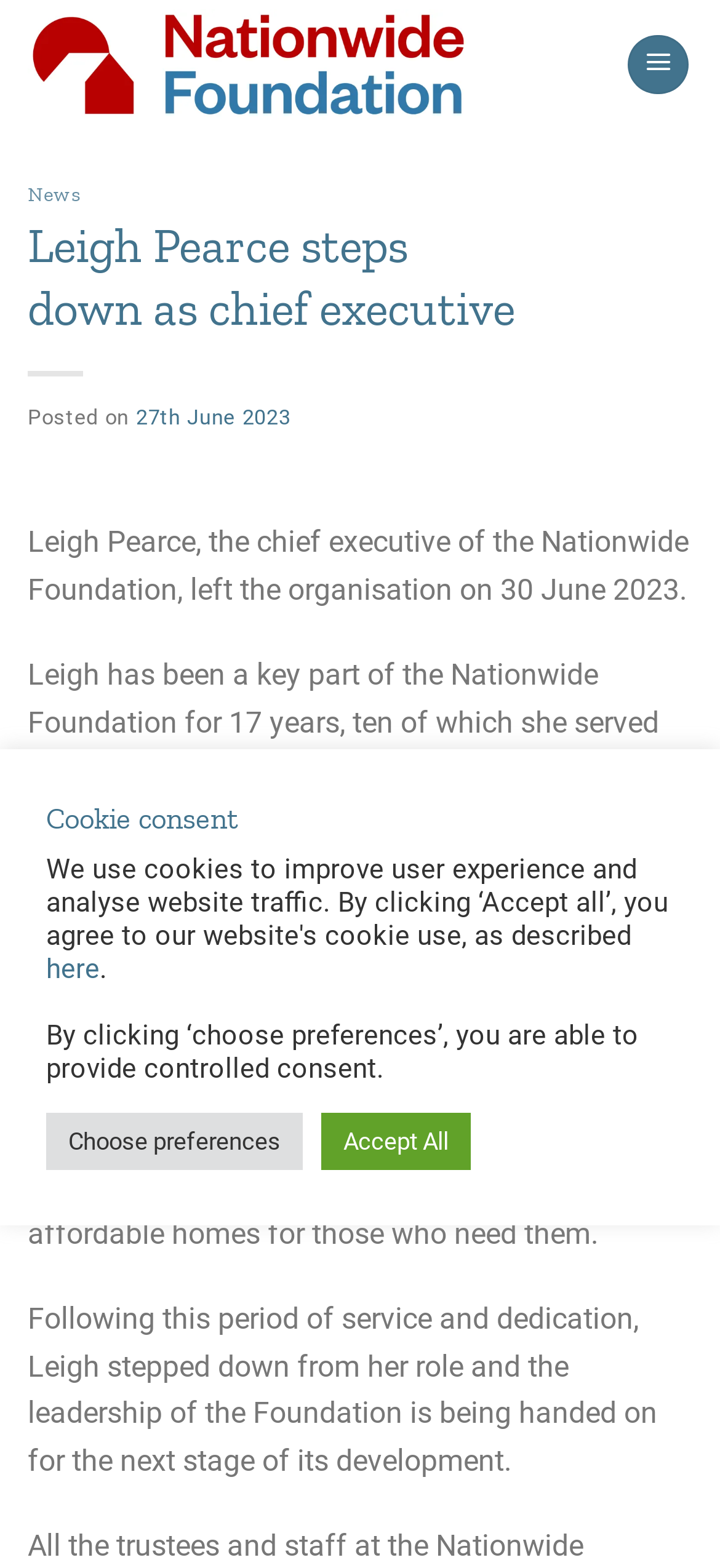Provide a short answer using a single word or phrase for the following question: 
What is the date when Leigh Pearce left the Nationwide Foundation?

30 June 2023